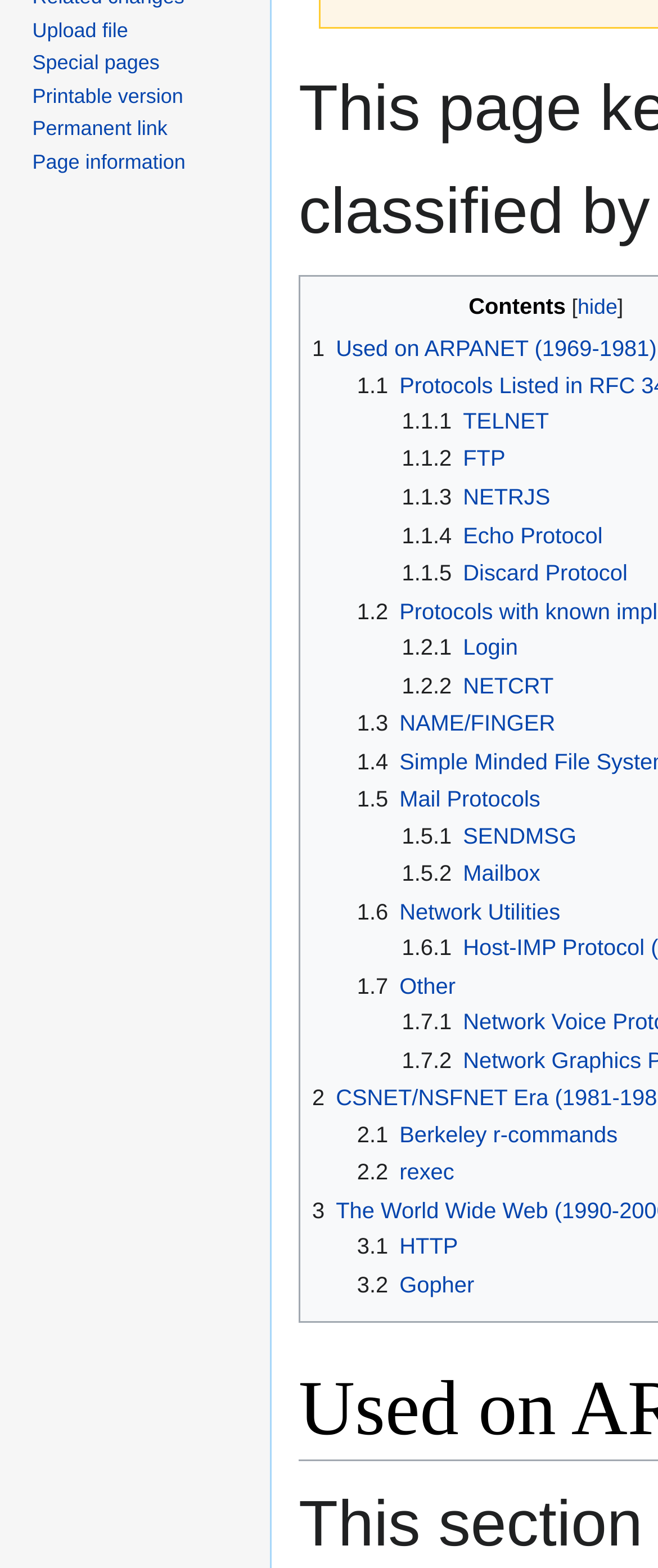Extract the bounding box of the UI element described as: "1 Used on ARPANET (1969-1981)".

[0.474, 0.214, 0.998, 0.231]